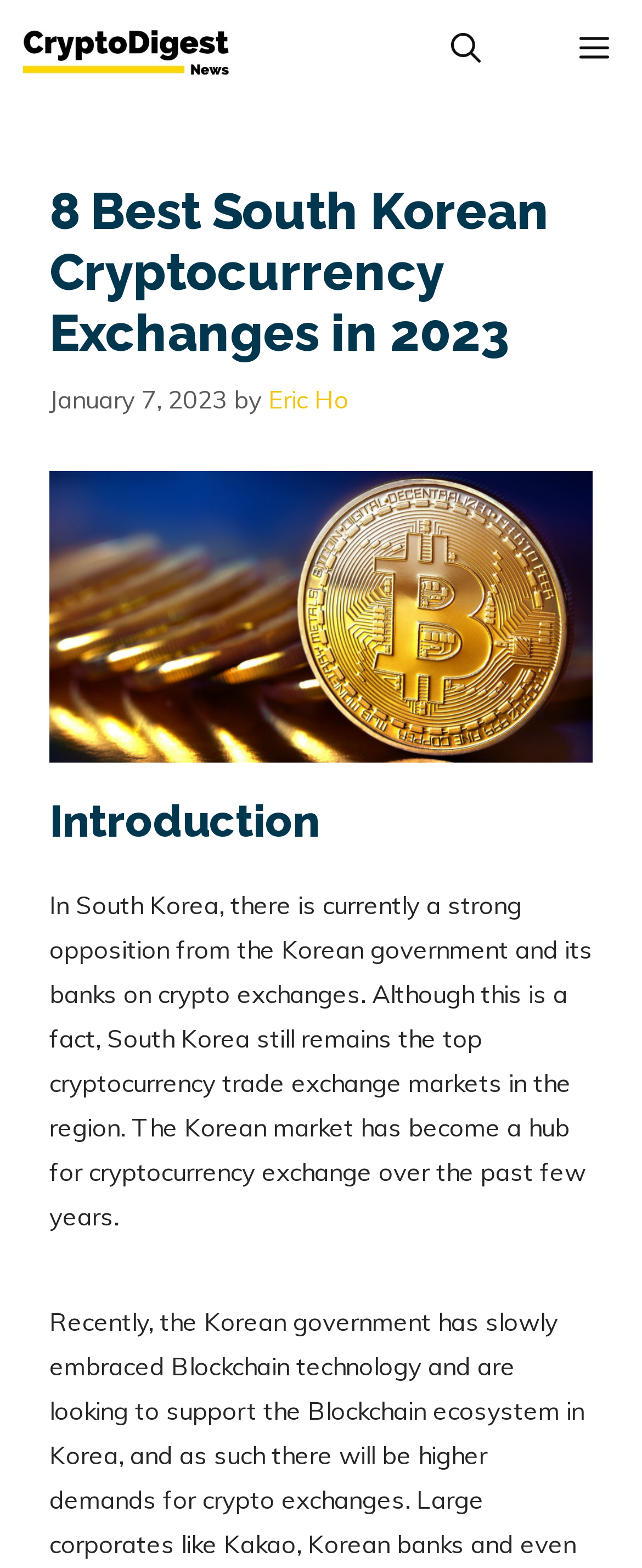What is the date of the article?
Examine the screenshot and reply with a single word or phrase.

January 7, 2023